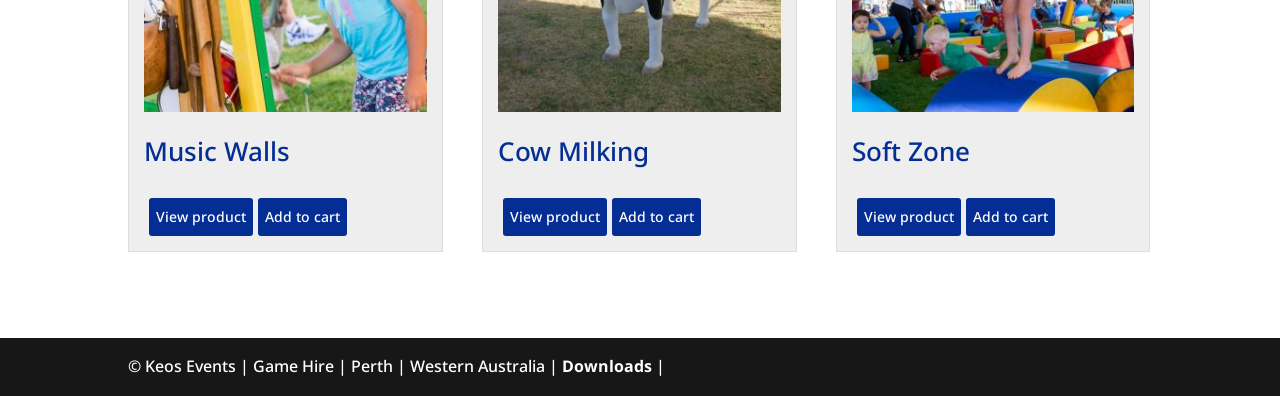Determine the bounding box coordinates (top-left x, top-left y, bottom-right x, bottom-right y) of the UI element described in the following text: Add to cart

[0.754, 0.499, 0.824, 0.595]